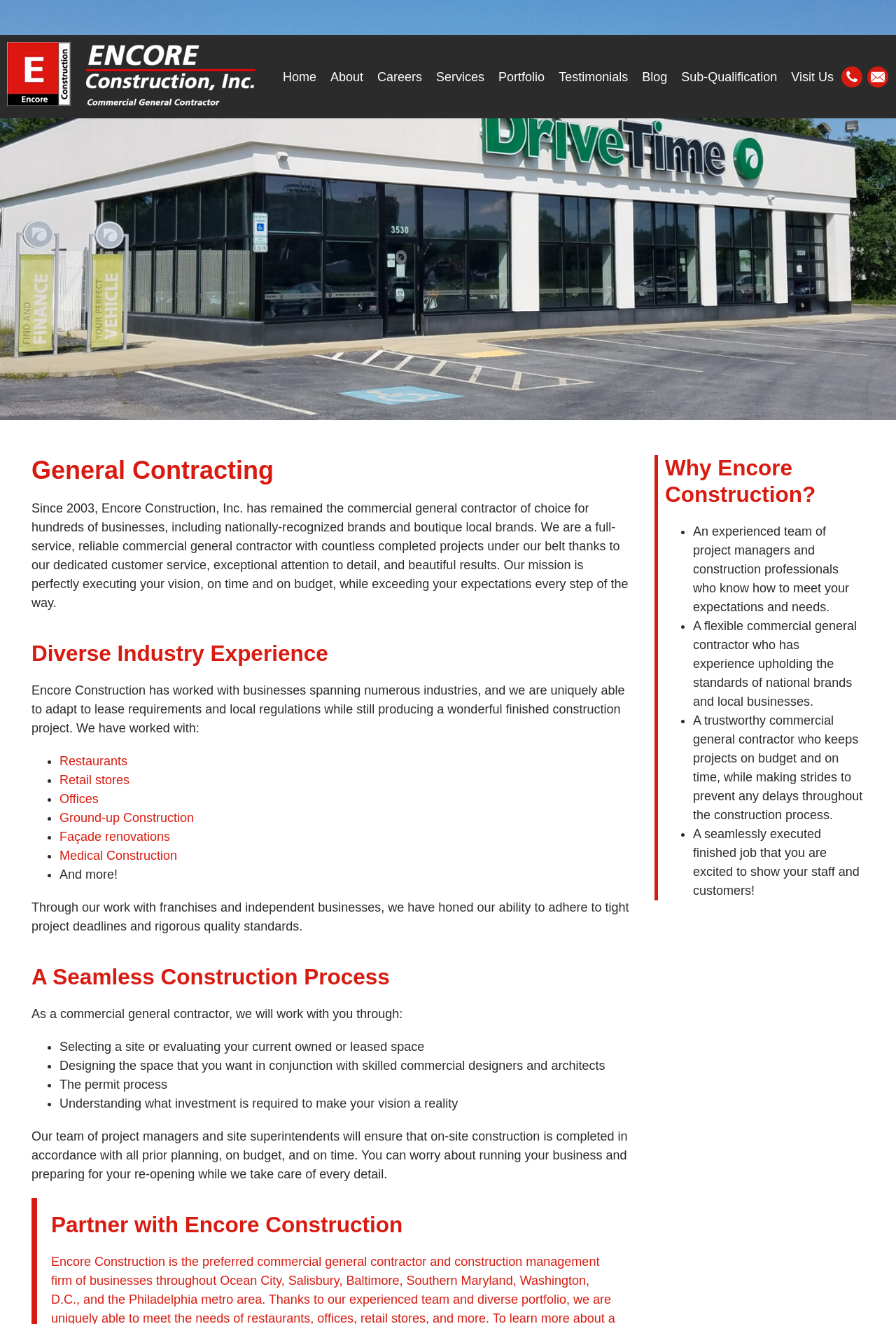What services does the company provide?
Please use the image to deliver a detailed and complete answer.

The company provides general contracting services, which is evident from the heading 'General Contracting' and the description of the company as a 'full-service, reliable commercial general contractor'.